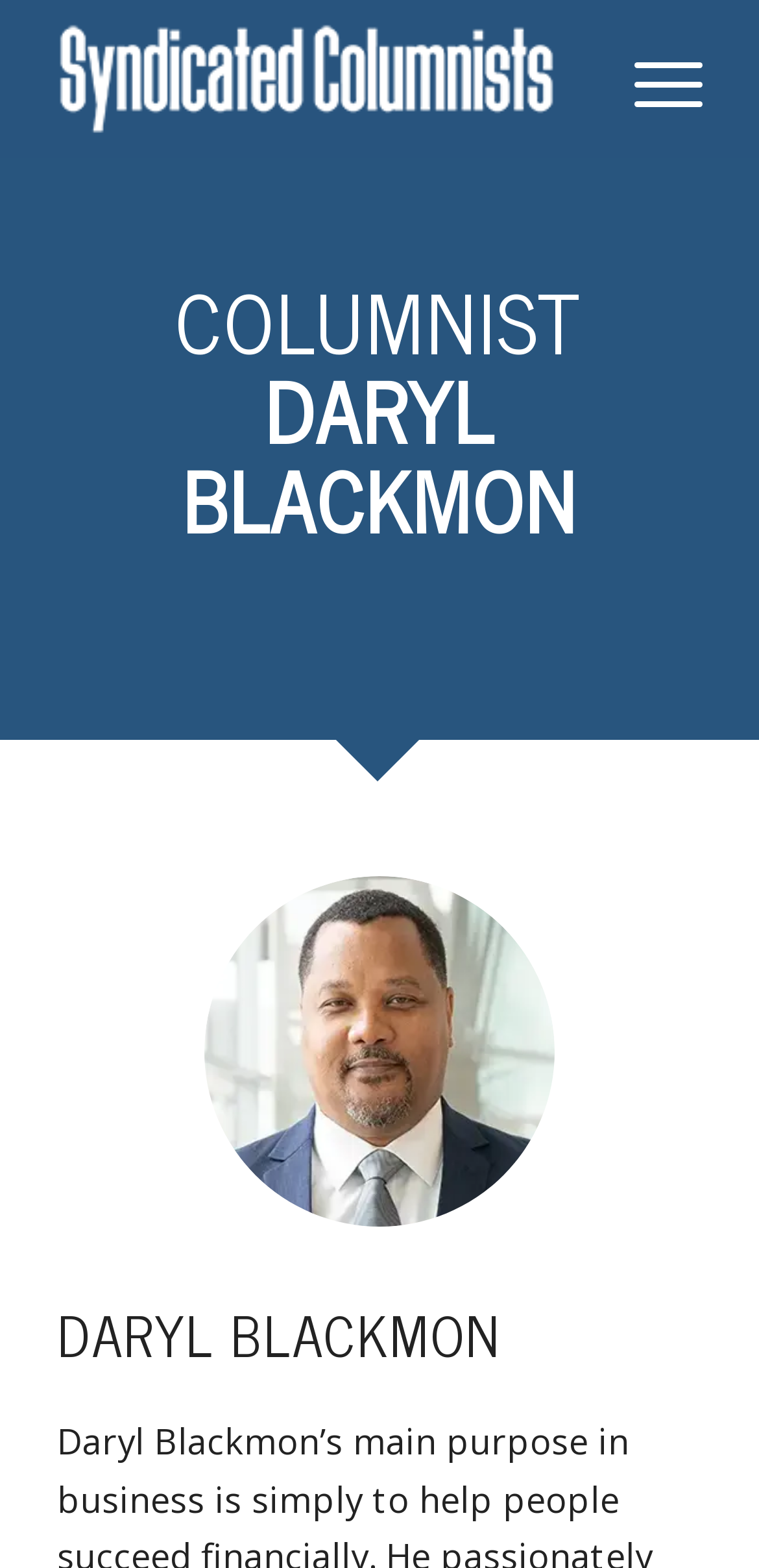Reply to the question below using a single word or brief phrase:
What is the purpose of the image at the bottom?

Profile picture